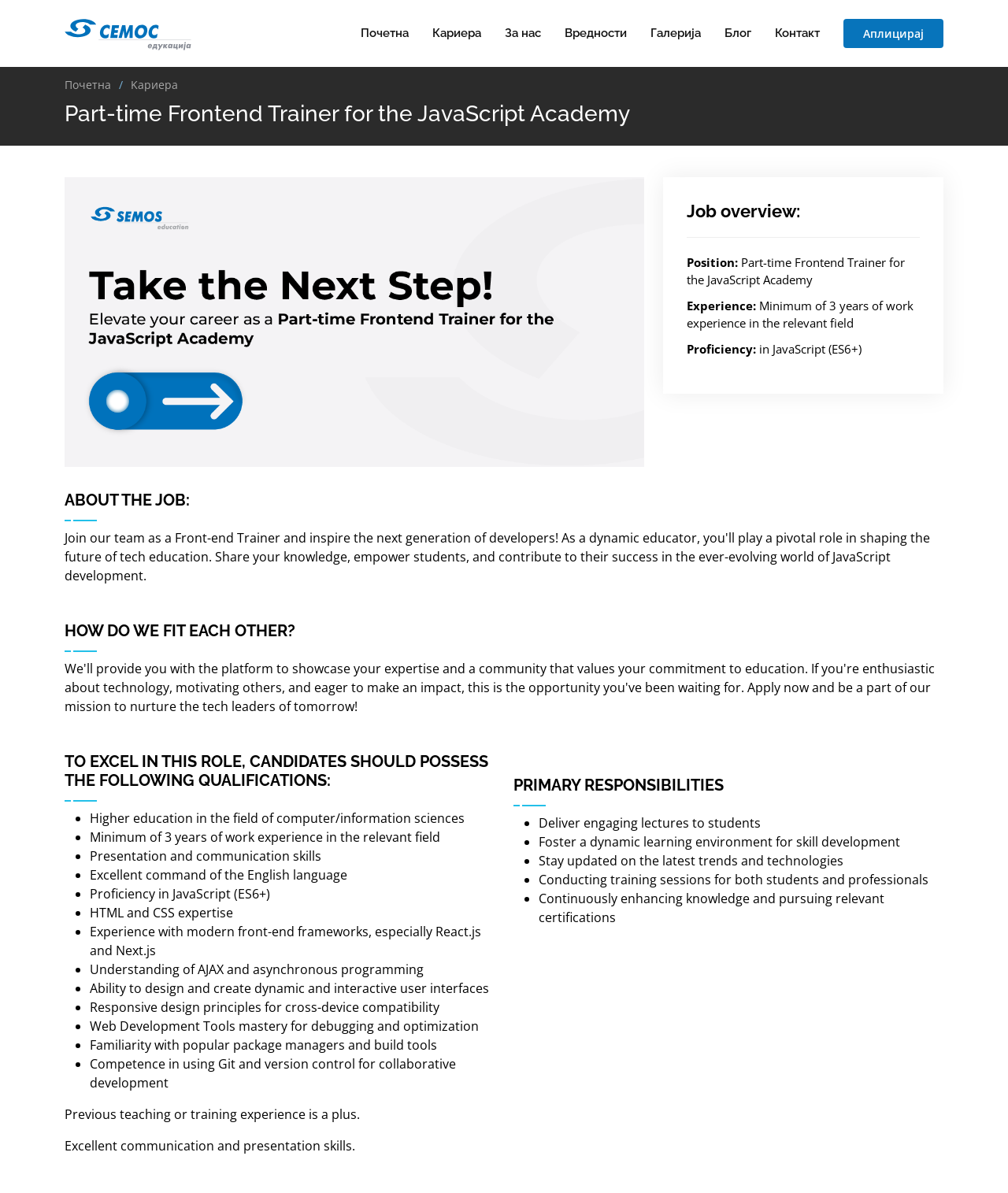What is the job title of the current job posting?
Please provide a single word or phrase answer based on the image.

Part-time Frontend Trainer